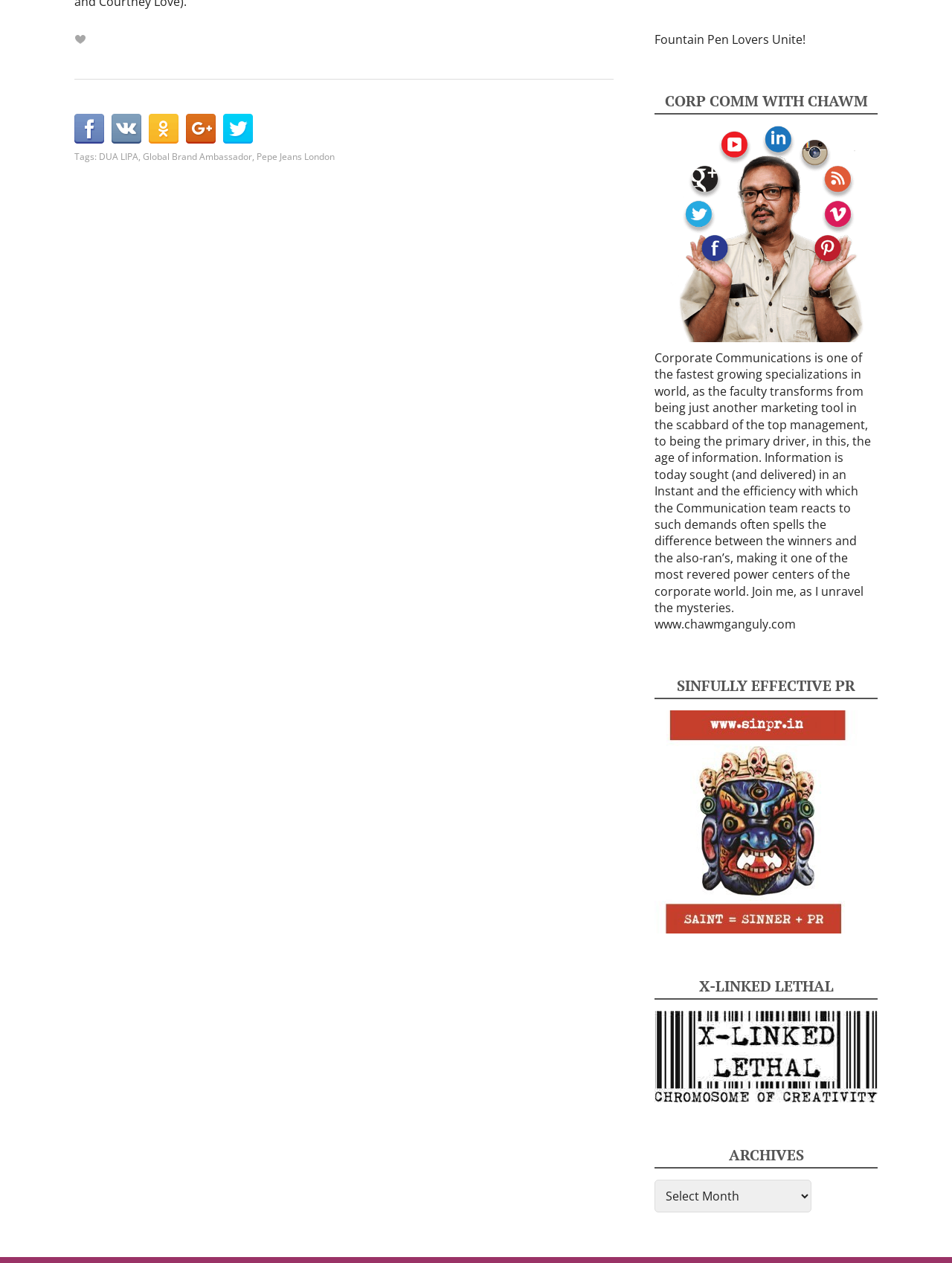Determine the bounding box coordinates of the clickable element to achieve the following action: 'Share in Facebook'. Provide the coordinates as four float values between 0 and 1, formatted as [left, top, right, bottom].

[0.078, 0.09, 0.109, 0.114]